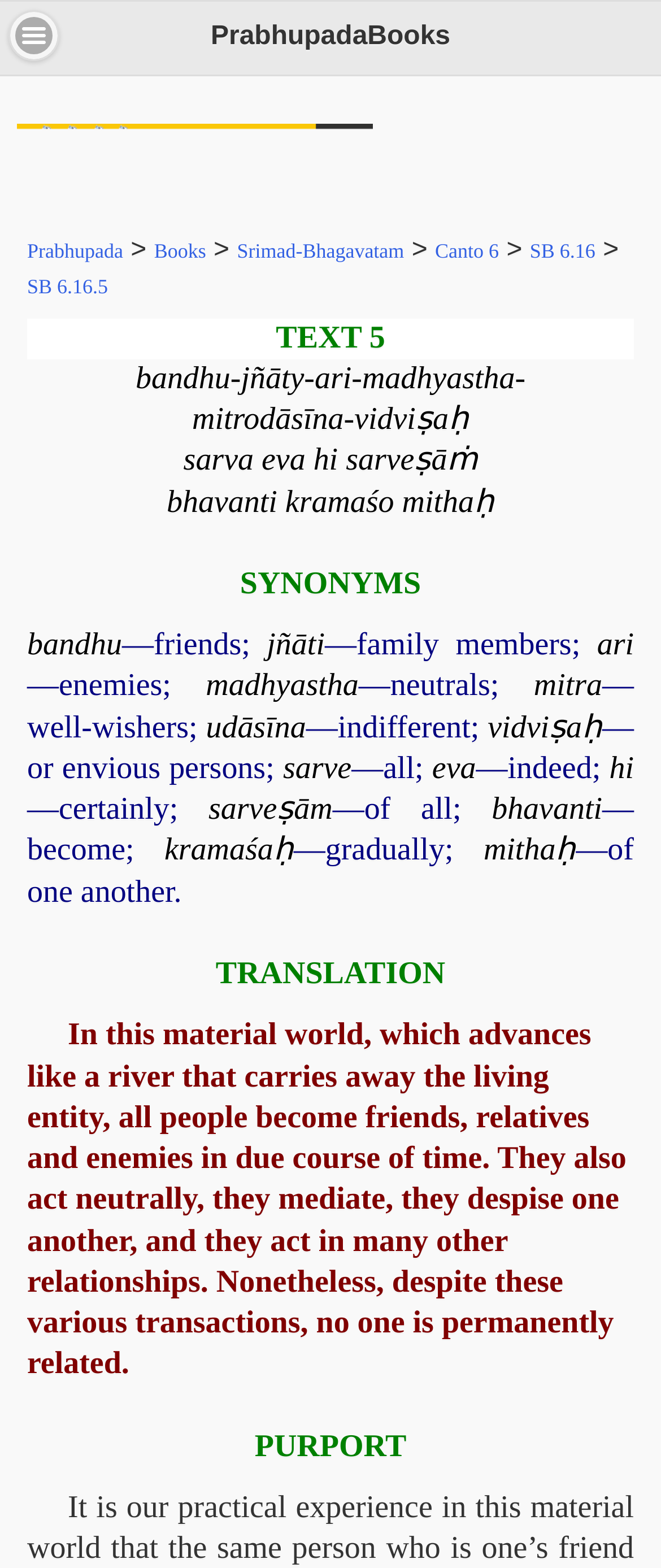Identify the bounding box coordinates of the part that should be clicked to carry out this instruction: "Click the 'Menu' button".

[0.013, 0.006, 0.09, 0.039]